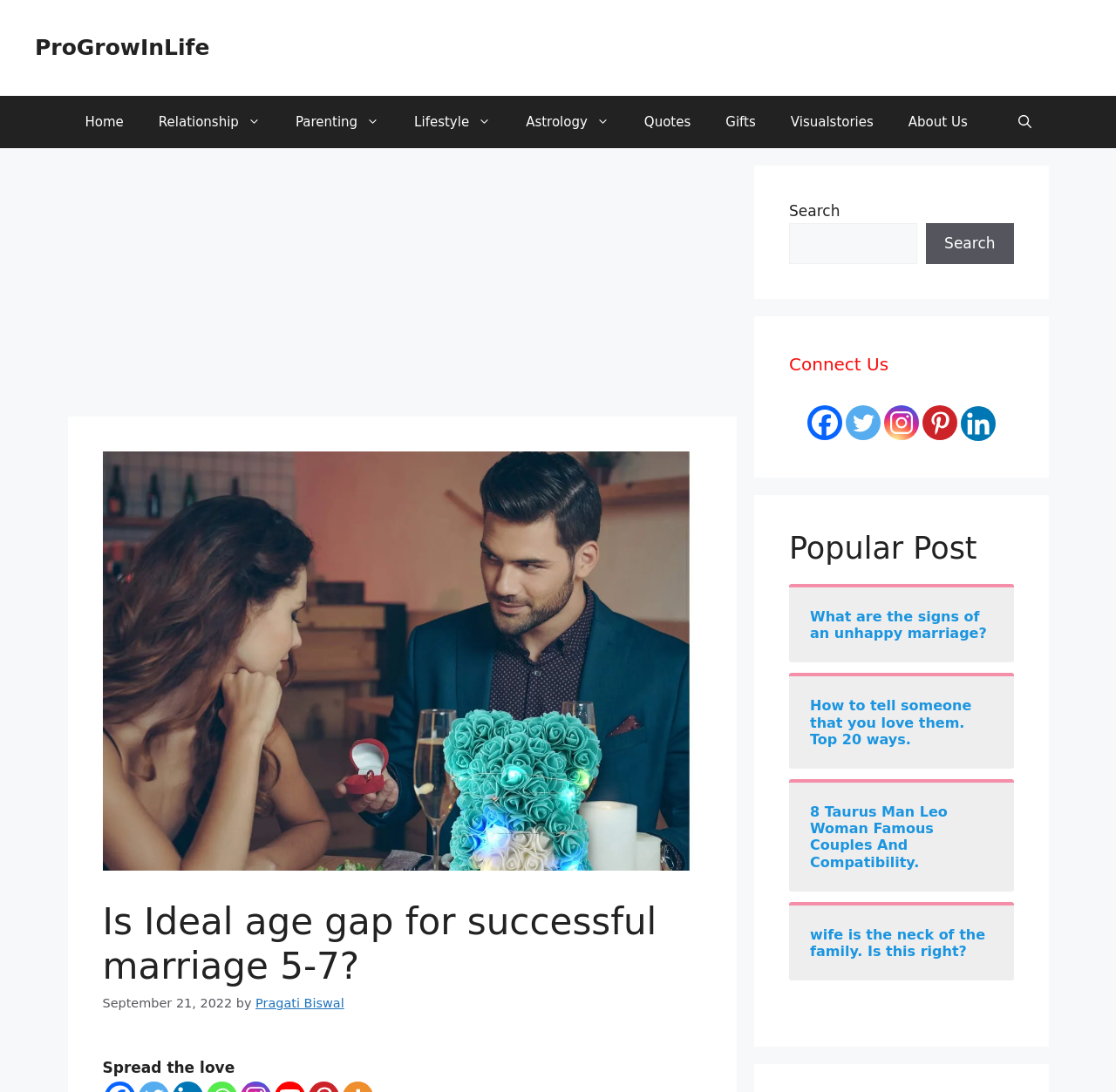Using the element description: "title="Facebook"", determine the bounding box coordinates. The coordinates should be in the format [left, top, right, bottom], with values between 0 and 1.

[0.723, 0.371, 0.754, 0.403]